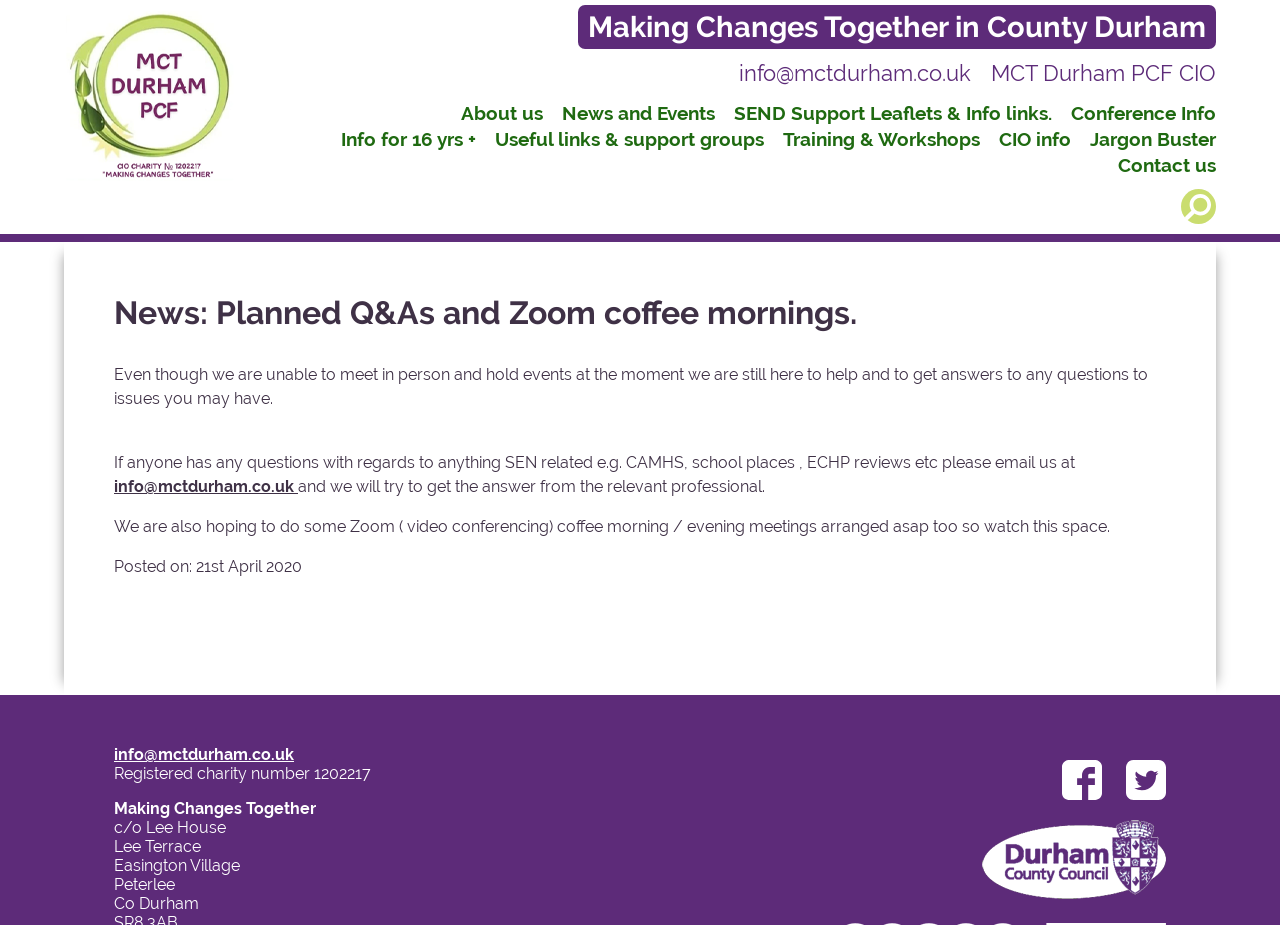Please specify the bounding box coordinates of the element that should be clicked to execute the given instruction: 'Search for something'. Ensure the coordinates are four float numbers between 0 and 1, expressed as [left, top, right, bottom].

[0.923, 0.205, 0.95, 0.243]